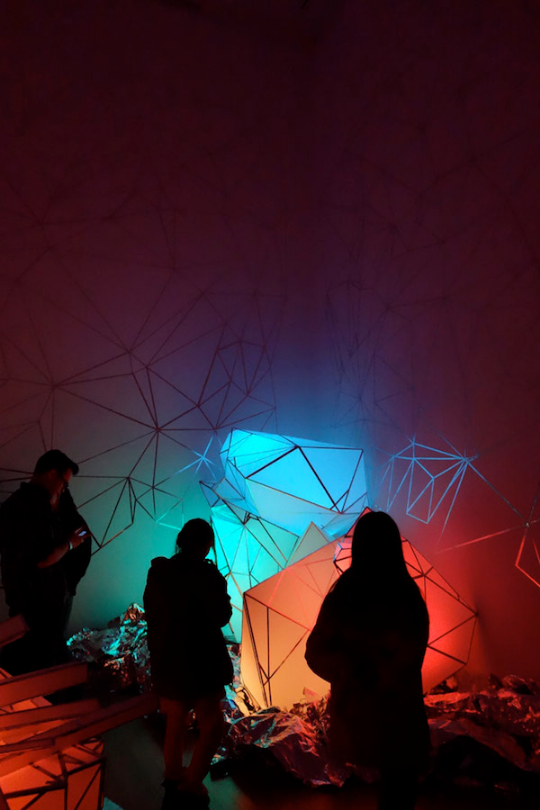Refer to the image and provide an in-depth answer to the question:
Who credited the photographs?

The caption explicitly states that all photographs are credited to Alex Ebstein, which implies that Alex Ebstein is the photographer responsible for capturing the images.